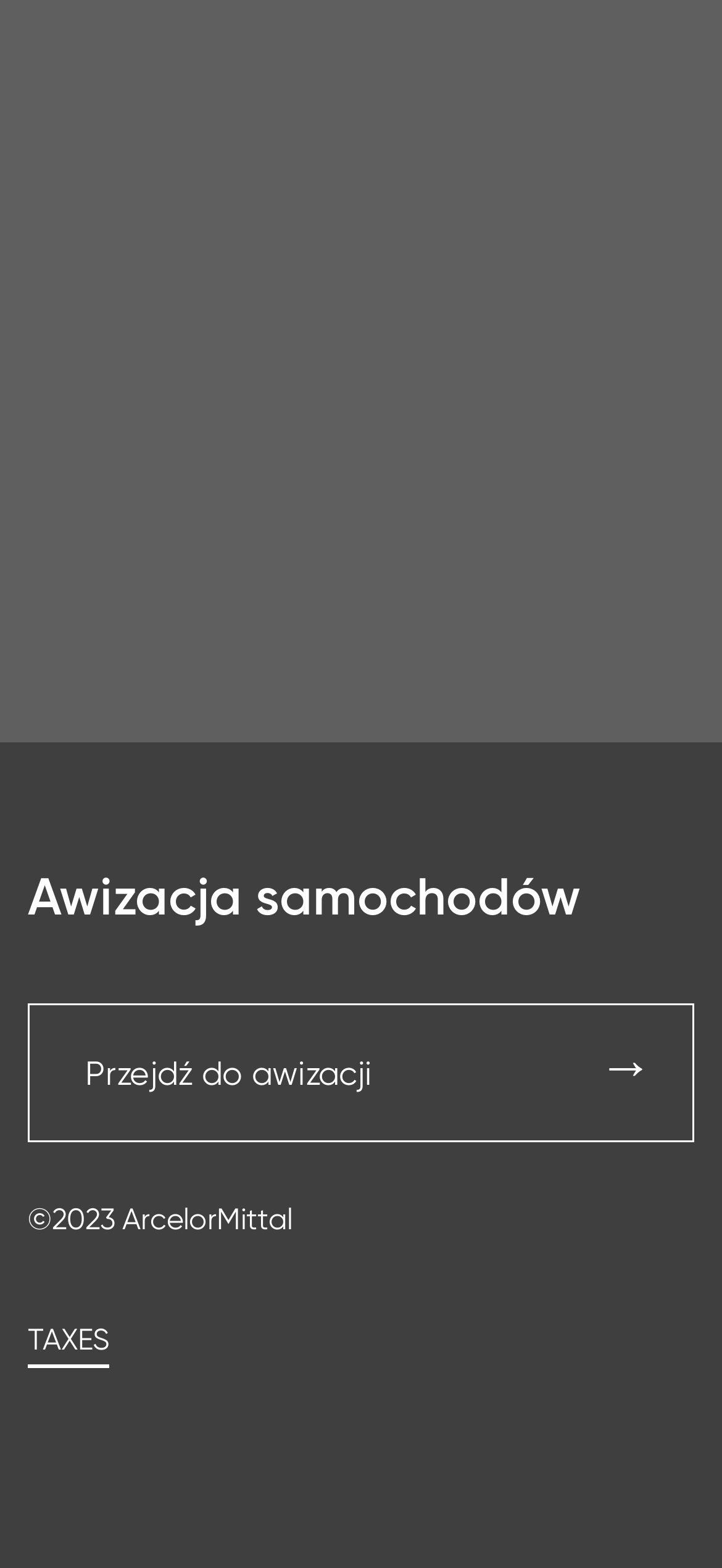Use a single word or phrase to answer this question: 
What is the link to TAXES?

TAXES